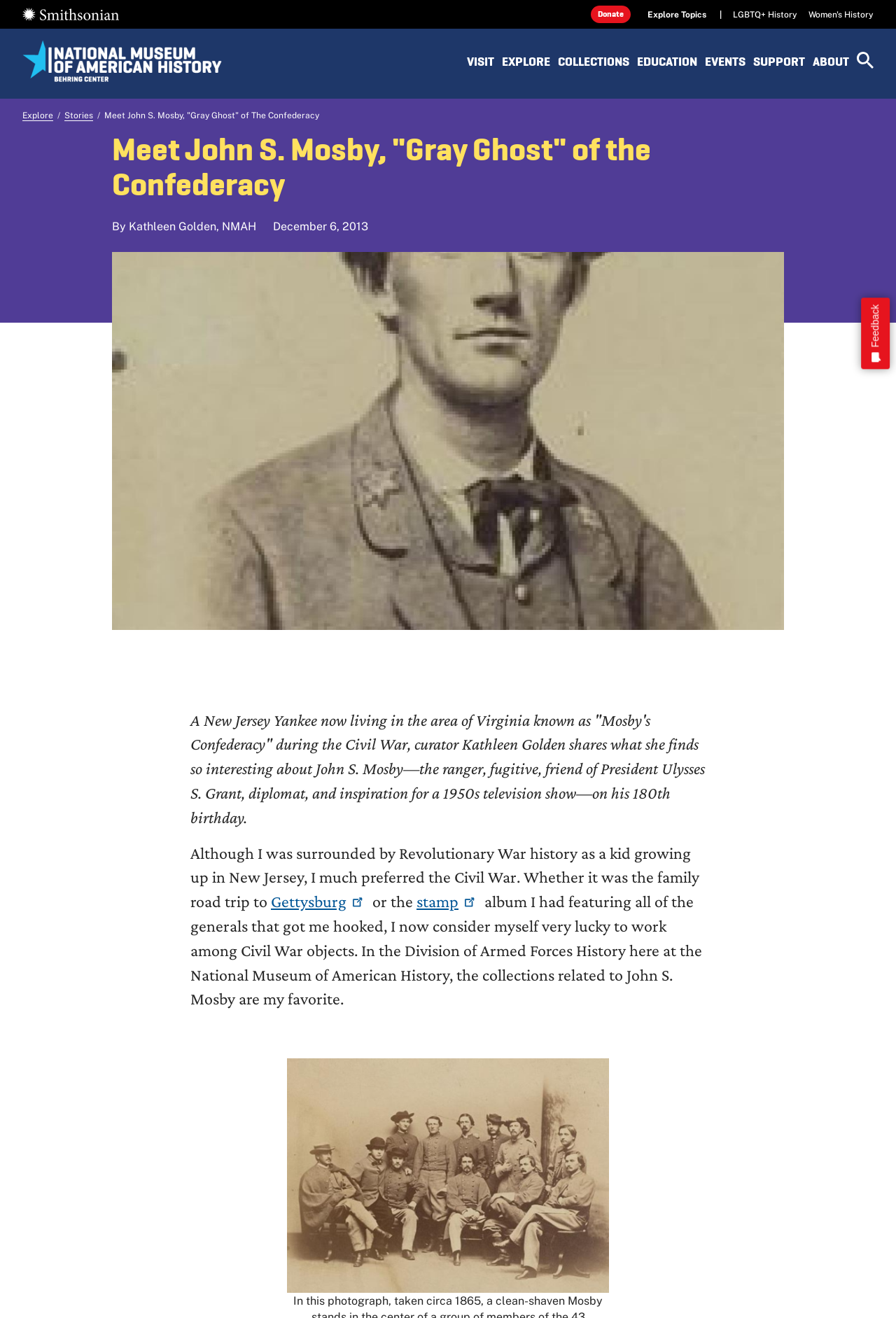Kindly determine the bounding box coordinates for the area that needs to be clicked to execute this instruction: "Visit the 'National Museum of American History' page".

[0.025, 0.031, 0.248, 0.062]